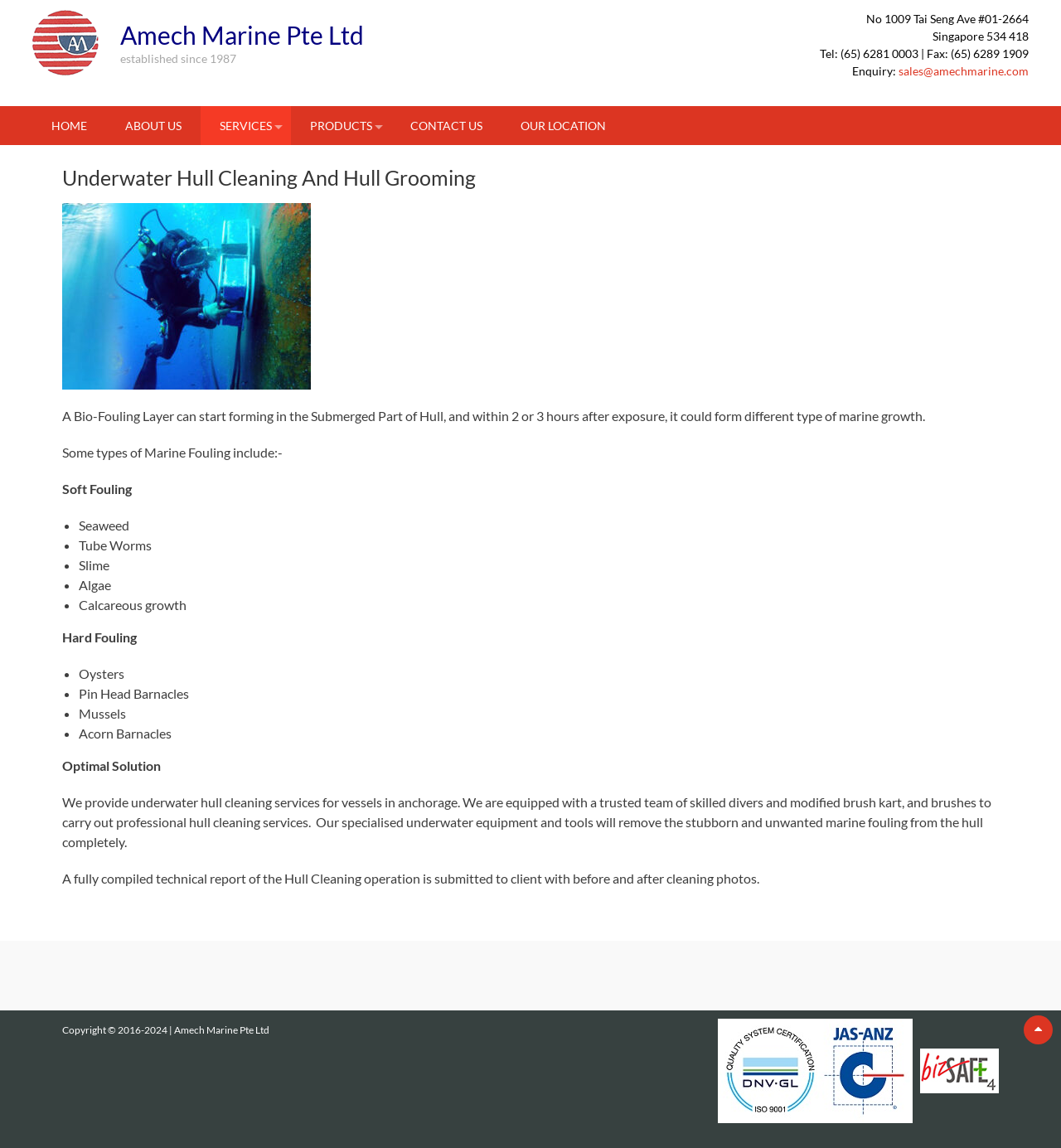What is the purpose of the underwater hull cleaning service?
Please utilize the information in the image to give a detailed response to the question.

The purpose of the underwater hull cleaning service can be inferred from the text which explains that the service is used to remove the stubborn and unwanted marine fouling from the hull completely.